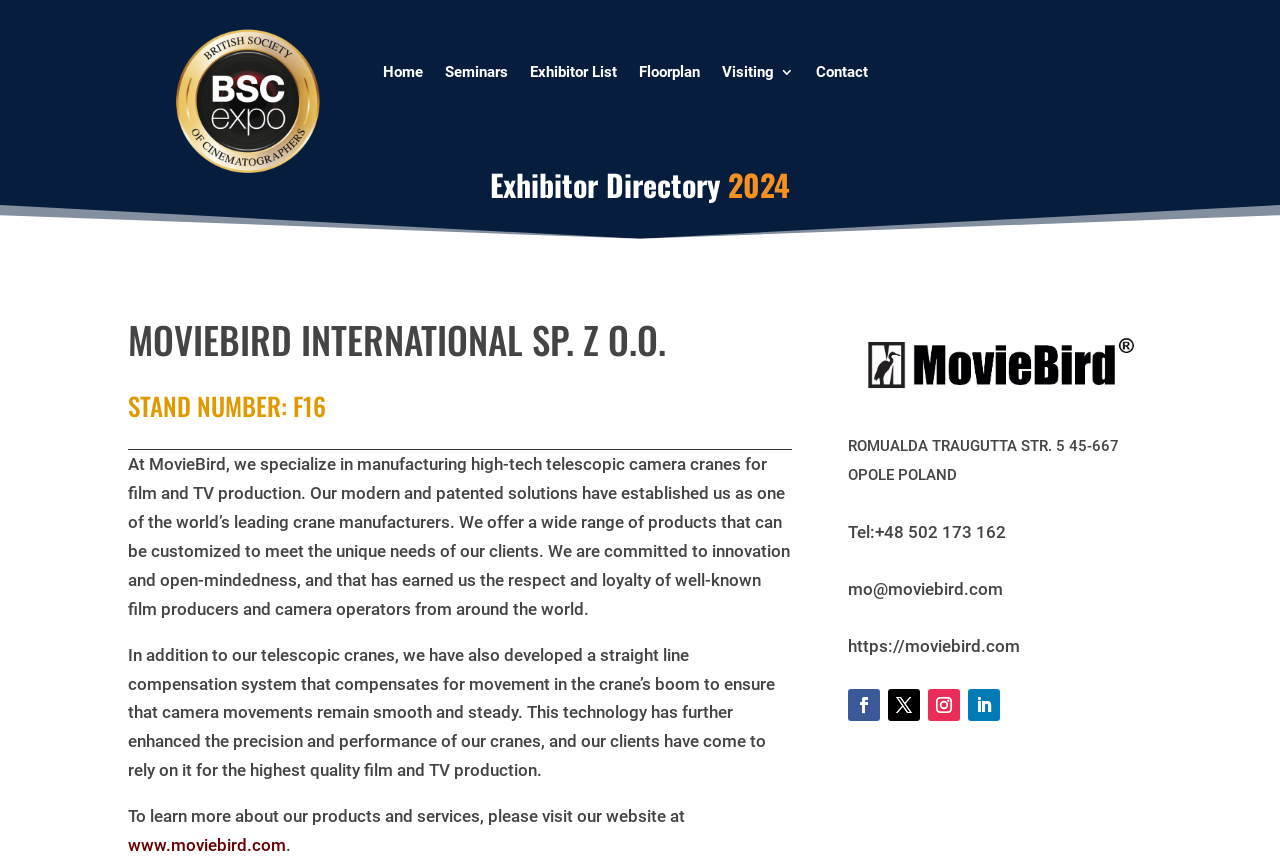Identify the bounding box coordinates of the HTML element based on this description: "Follow".

[0.663, 0.797, 0.688, 0.834]